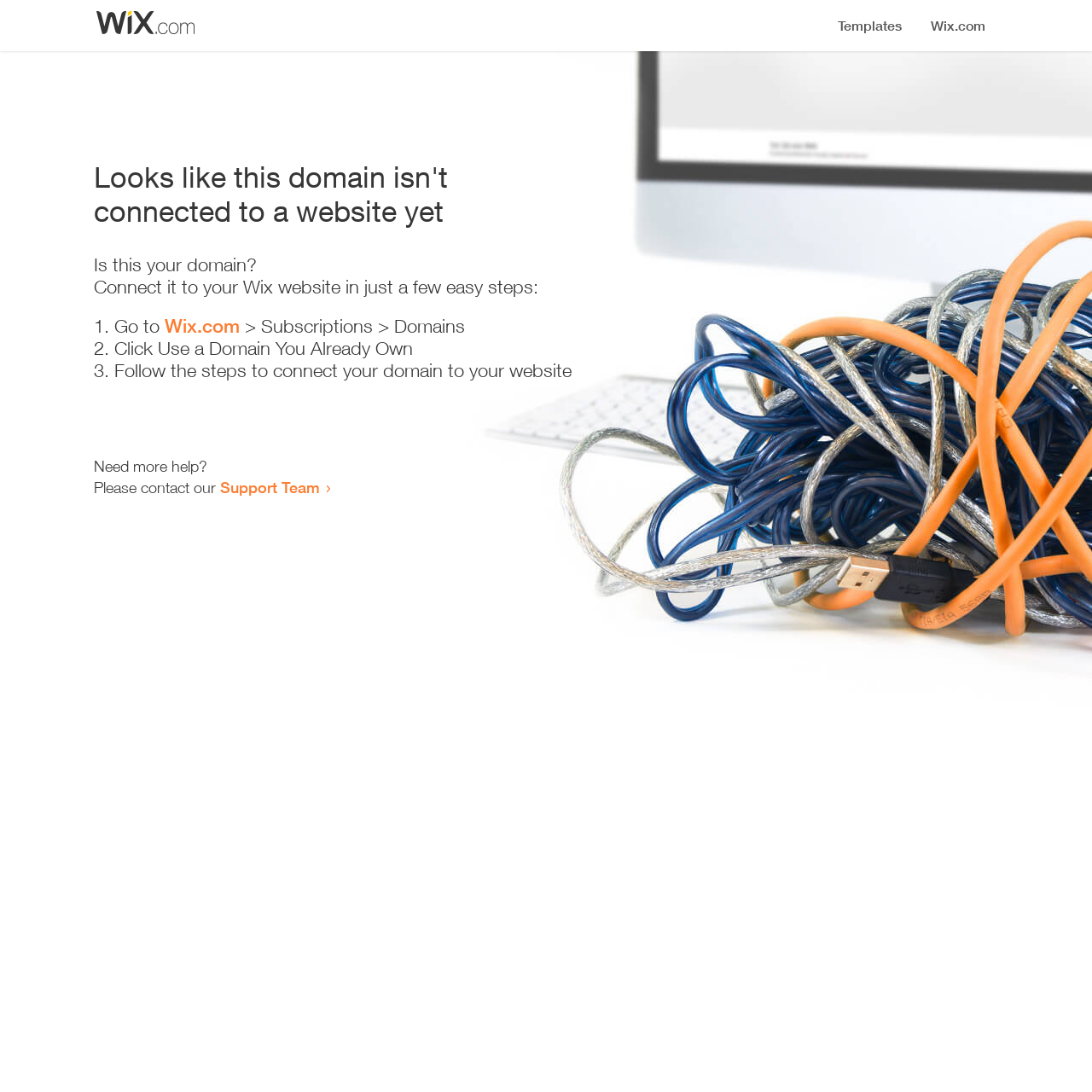Identify the primary heading of the webpage and provide its text.

Looks like this domain isn't
connected to a website yet